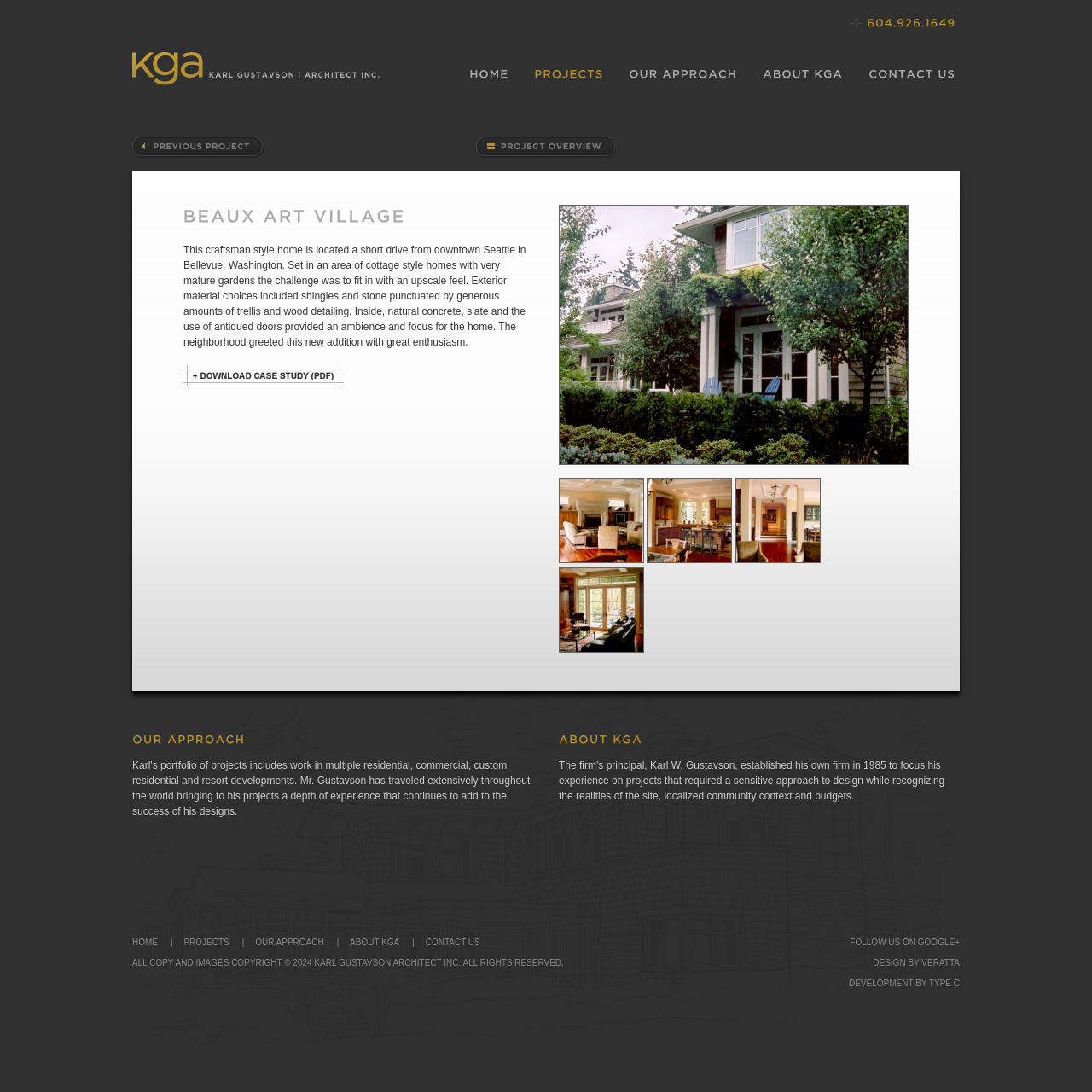Can you identify the bounding box coordinates of the clickable region needed to carry out this instruction: 'View the 'Beaux Art Village' project'? The coordinates should be four float numbers within the range of 0 to 1, stated as [left, top, right, bottom].

[0.168, 0.188, 0.488, 0.206]